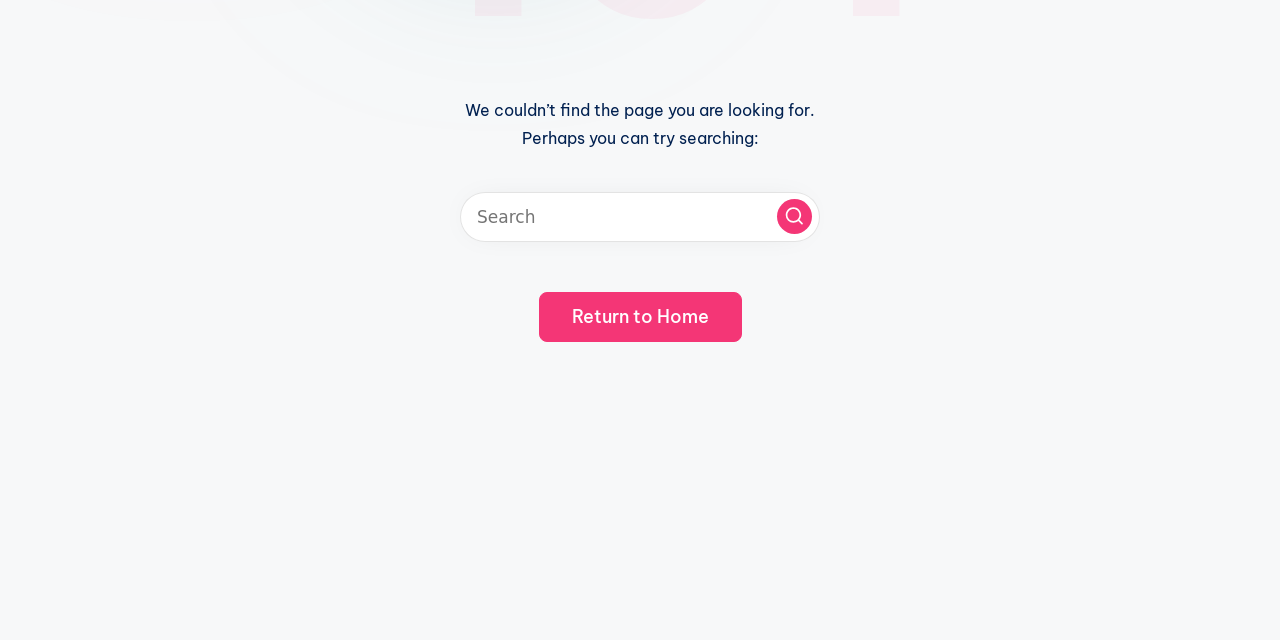Extract the bounding box coordinates for the UI element described as: "EEG Training Program".

None